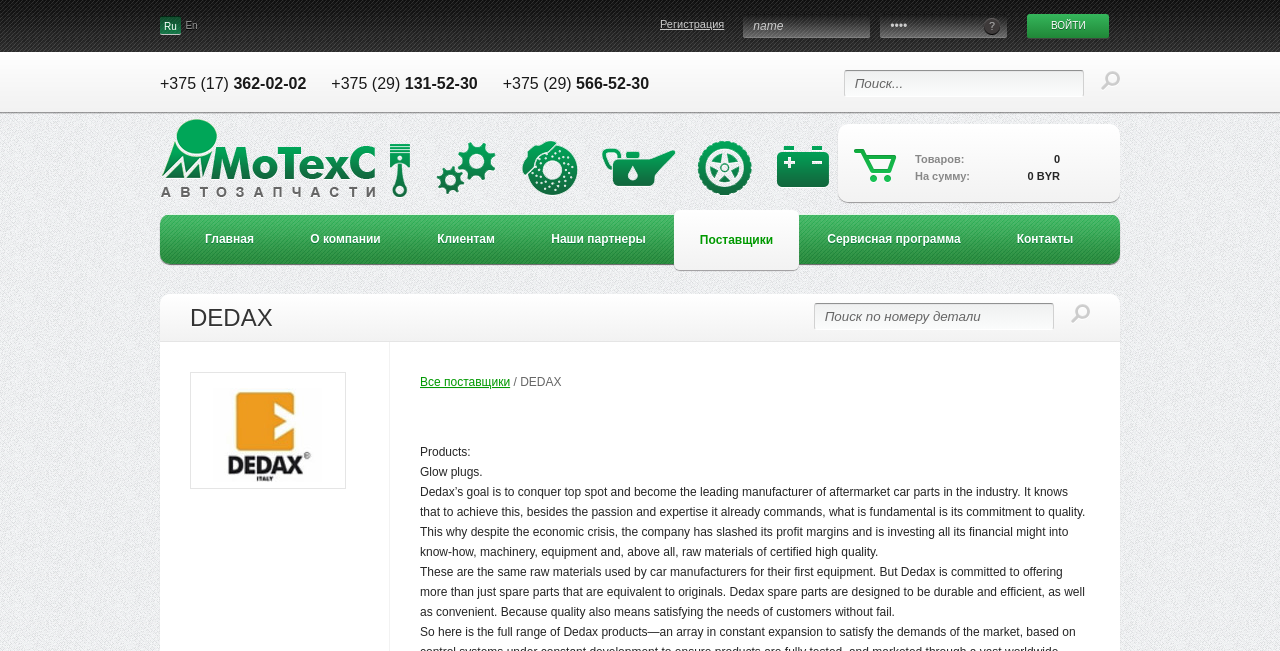Using the provided description войти, find the bounding box coordinates for the UI element. Provide the coordinates in (top-left x, top-left y, bottom-right x, bottom-right y) format, ensuring all values are between 0 and 1.

[0.803, 0.022, 0.867, 0.06]